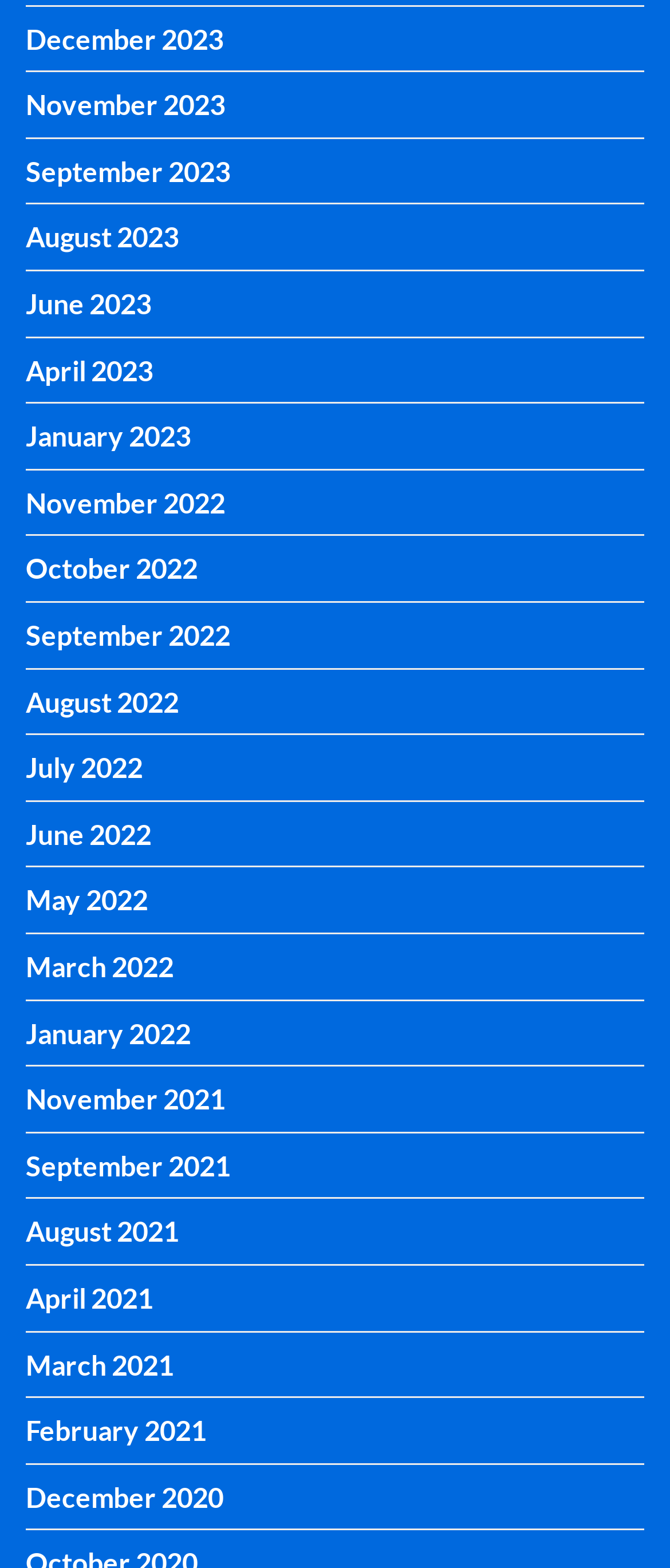Provide a thorough and detailed response to the question by examining the image: 
What is the earliest month listed?

By examining the list of links, I found that the bottommost link is 'December 2020', which suggests that it is the earliest month listed.